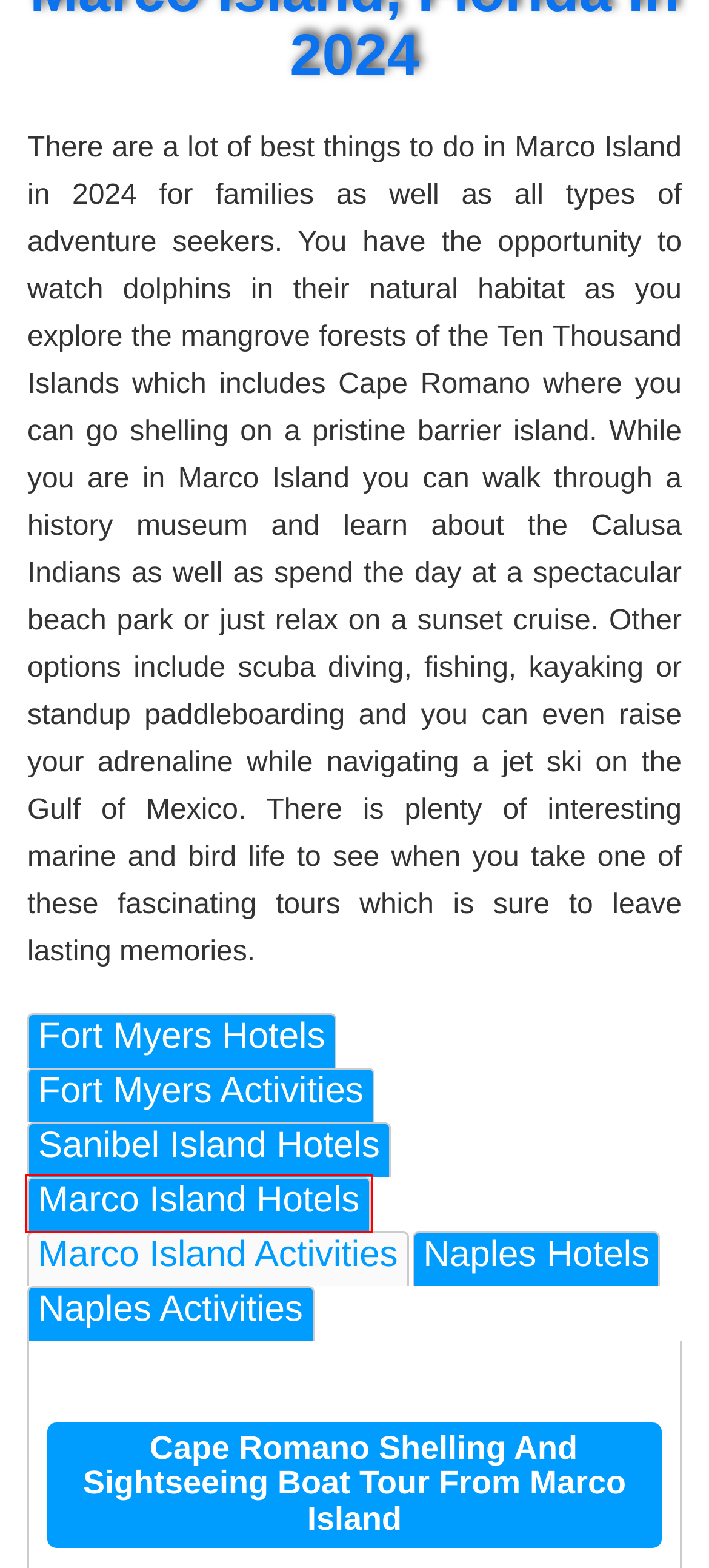Observe the webpage screenshot and focus on the red bounding box surrounding a UI element. Choose the most appropriate webpage description that corresponds to the new webpage after clicking the element in the bounding box. Here are the candidates:
A. Best Sanibel Island Hotels And Resorts
B. Beach Vacations - Top Travel Destinations In 2024
C. Best Marco Island Hotels And Resorts
D. Best Things To Do In Naples, Florida In 2024
E. About Beach Vacations And more Staff
F. Best Naples Florida Hotels And Resorts
G. Contact Us
H. Best Fort Myers Beach Hotels In 2023

C